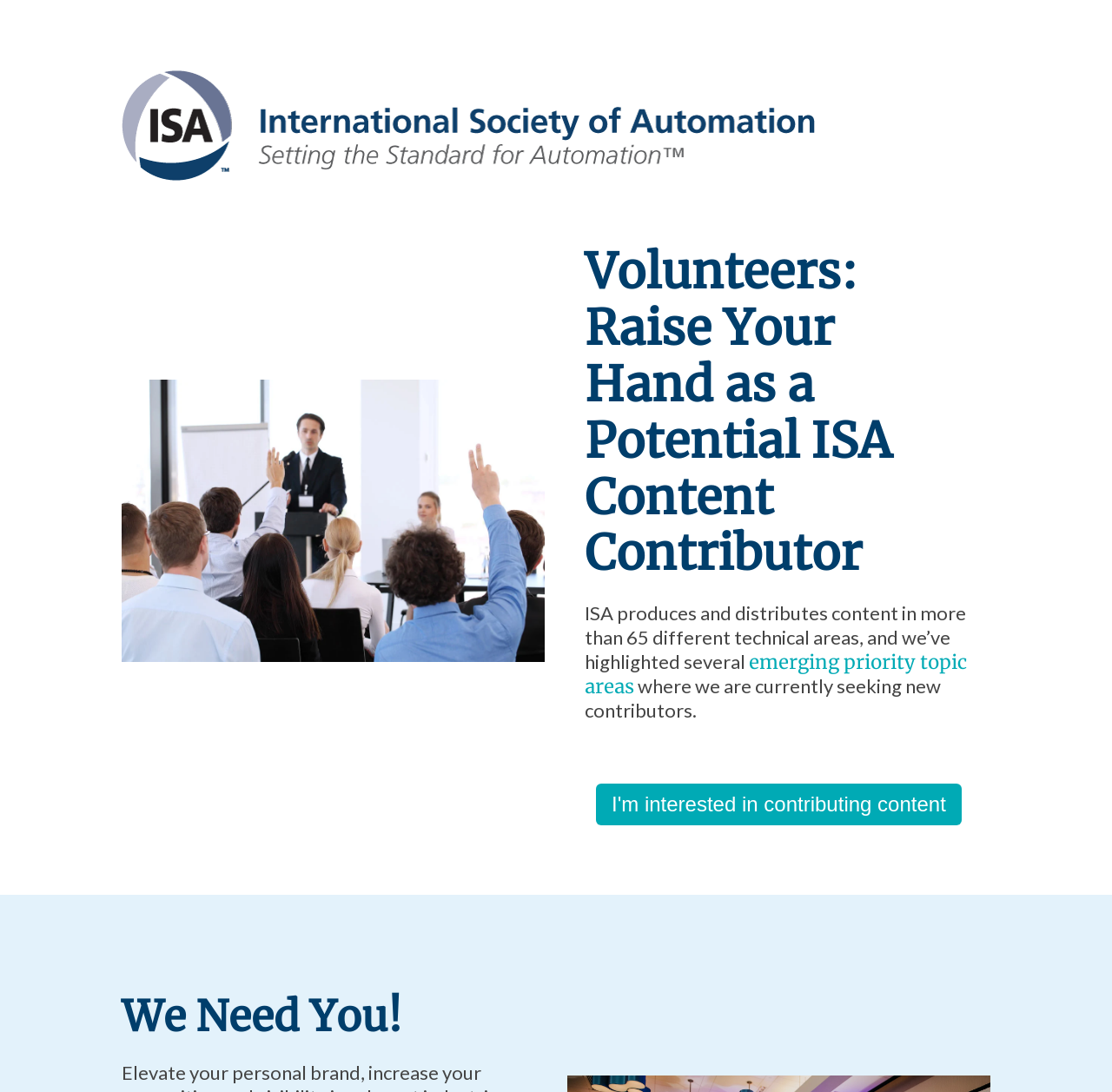What is the organization's logo name?
Answer the question based on the image using a single word or a brief phrase.

ISA